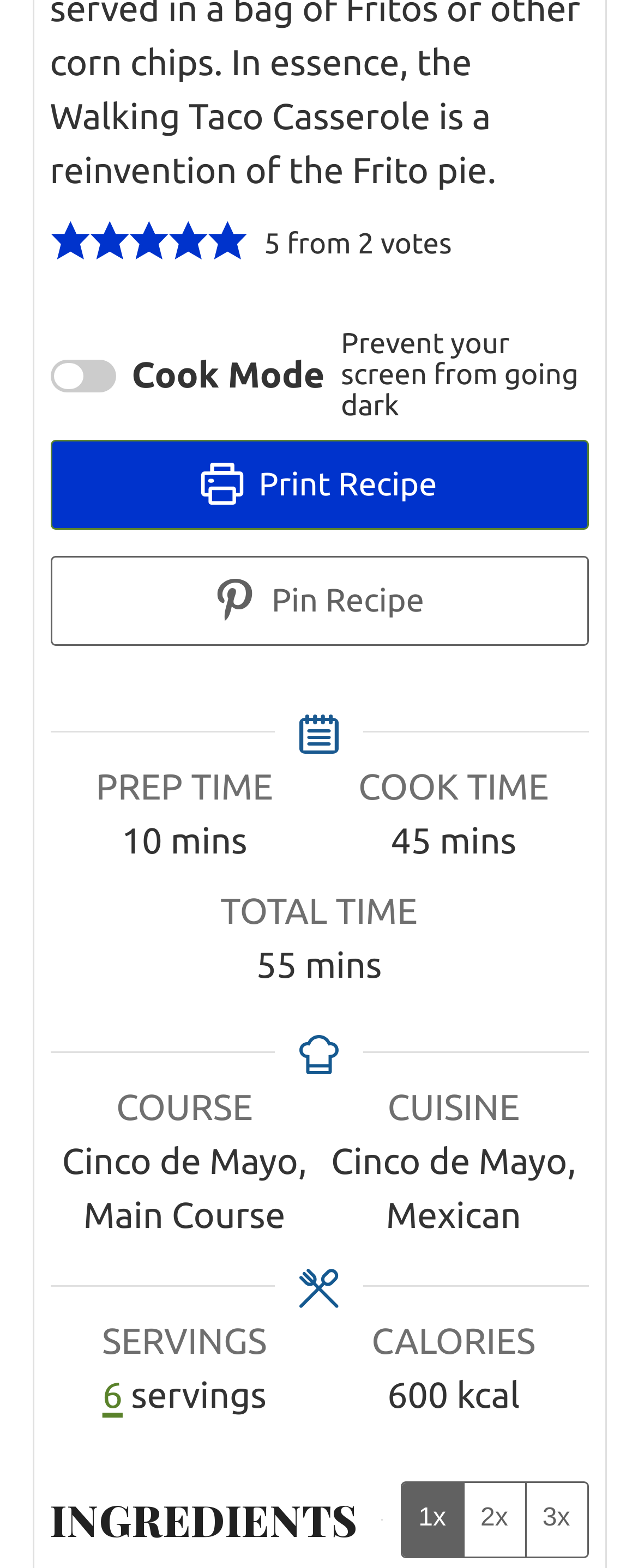Please identify the coordinates of the bounding box for the clickable region that will accomplish this instruction: "Adjust servings by 1x".

[0.63, 0.946, 0.725, 0.992]